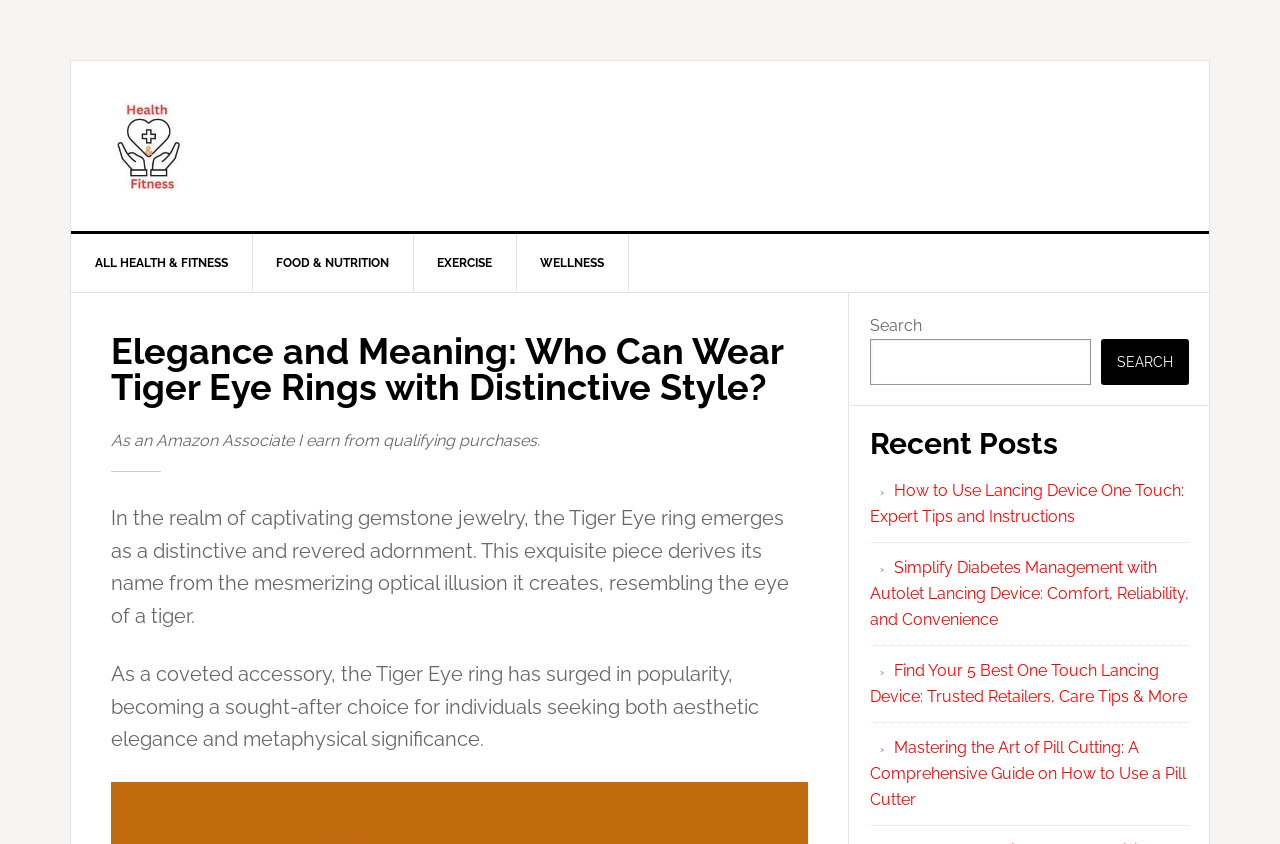Show the bounding box coordinates of the region that should be clicked to follow the instruction: "Learn about How to Use Lancing Device One Touch."

[0.68, 0.57, 0.925, 0.623]